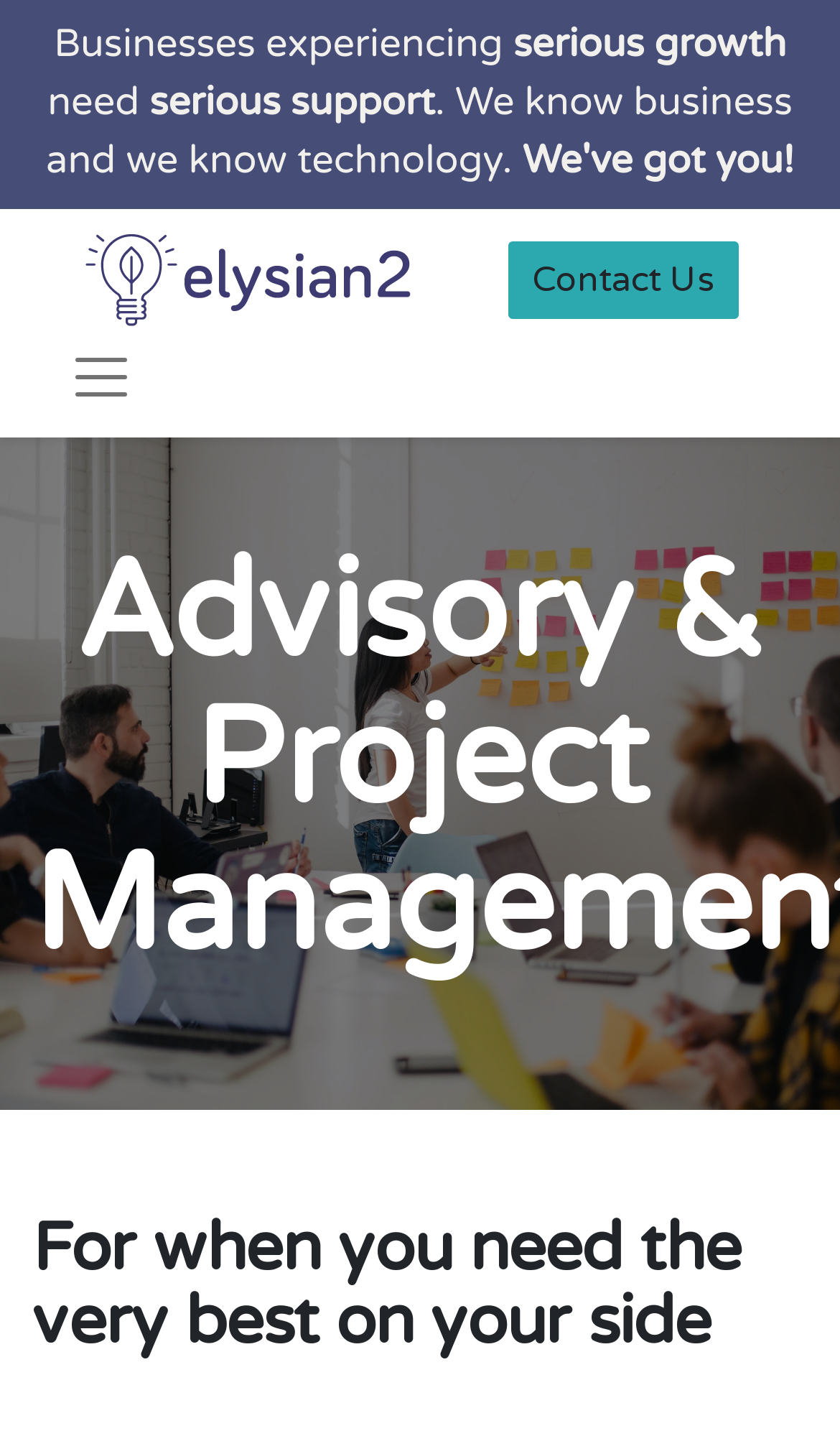Please answer the following query using a single word or phrase: 
What is the company name?

Elysian2